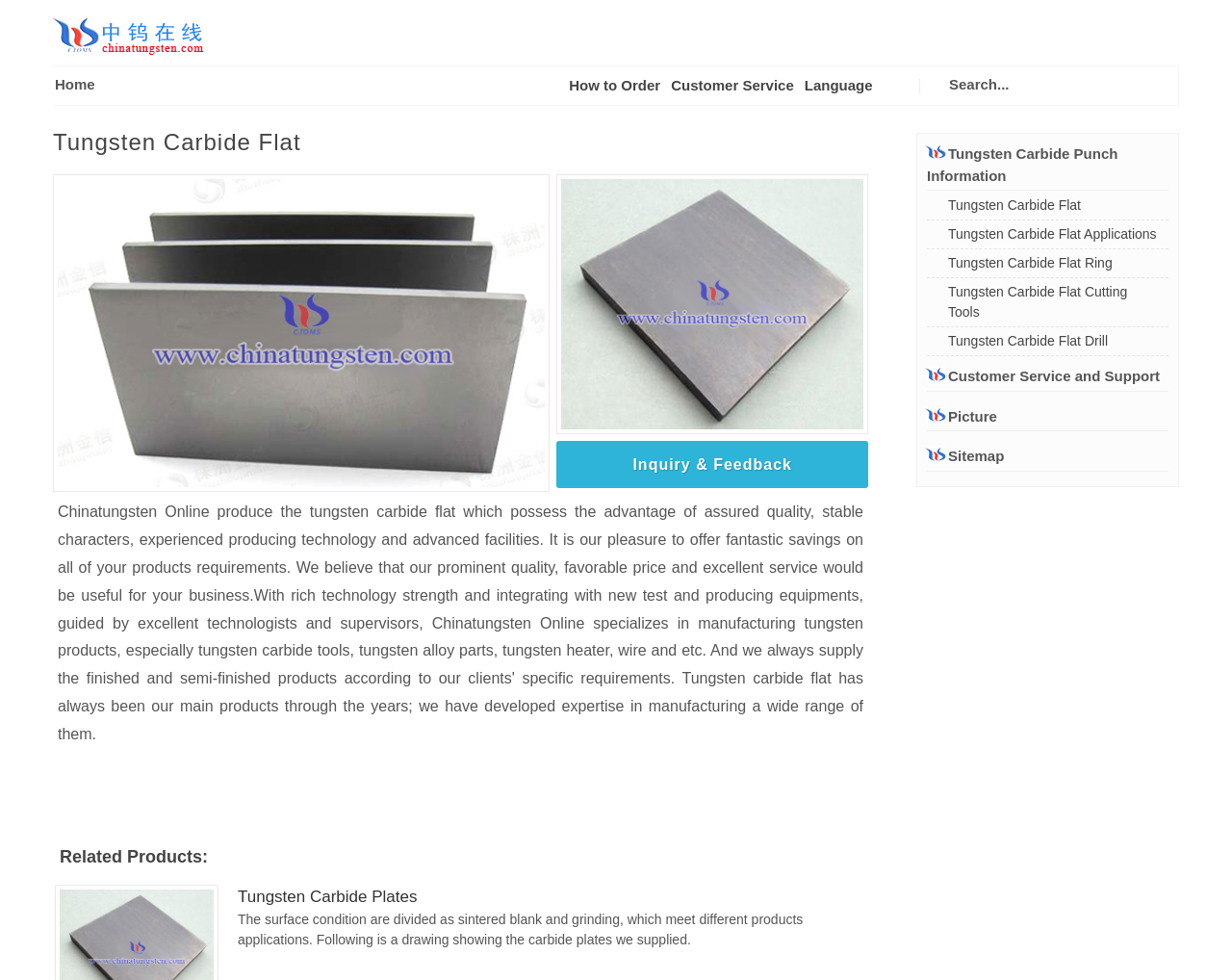Please give a succinct answer using a single word or phrase:
What is the purpose of the textbox at the top right corner?

Search